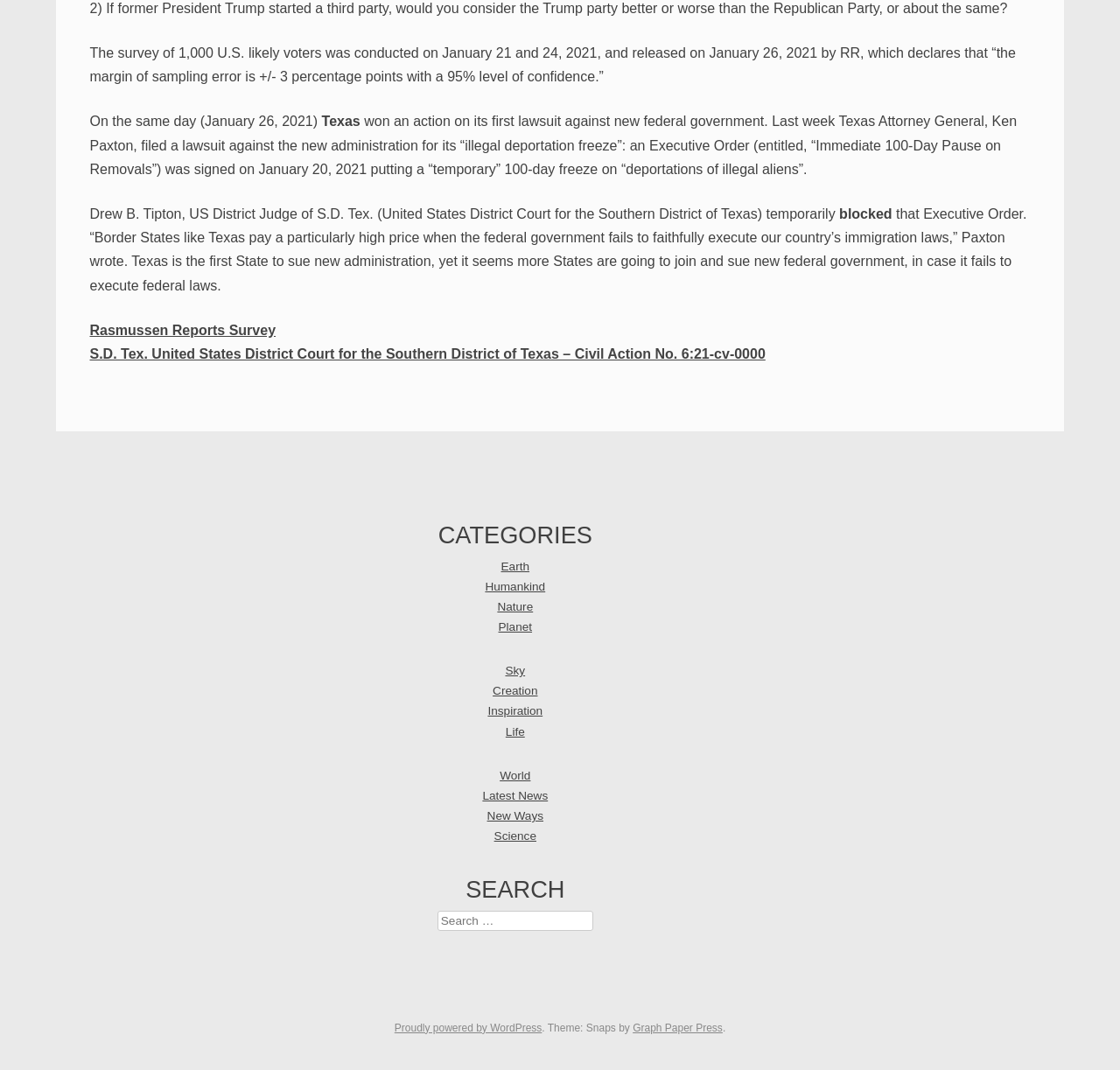Extract the bounding box coordinates of the UI element described by: "Neil Copeland Photography". The coordinates should include four float numbers ranging from 0 to 1, e.g., [left, top, right, bottom].

None